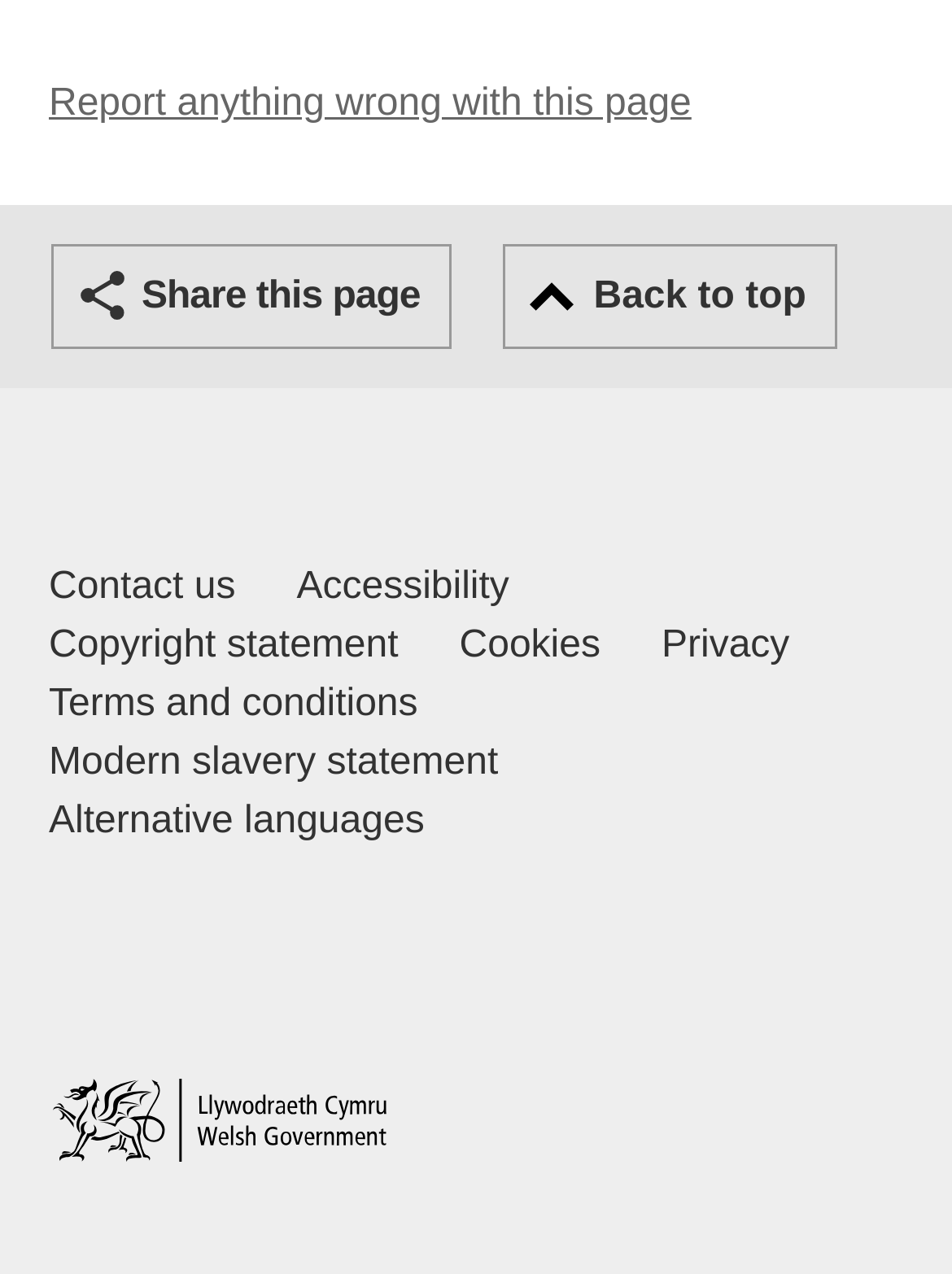Use a single word or phrase to answer the following:
What is the purpose of the 'Share this page' button?

Share page